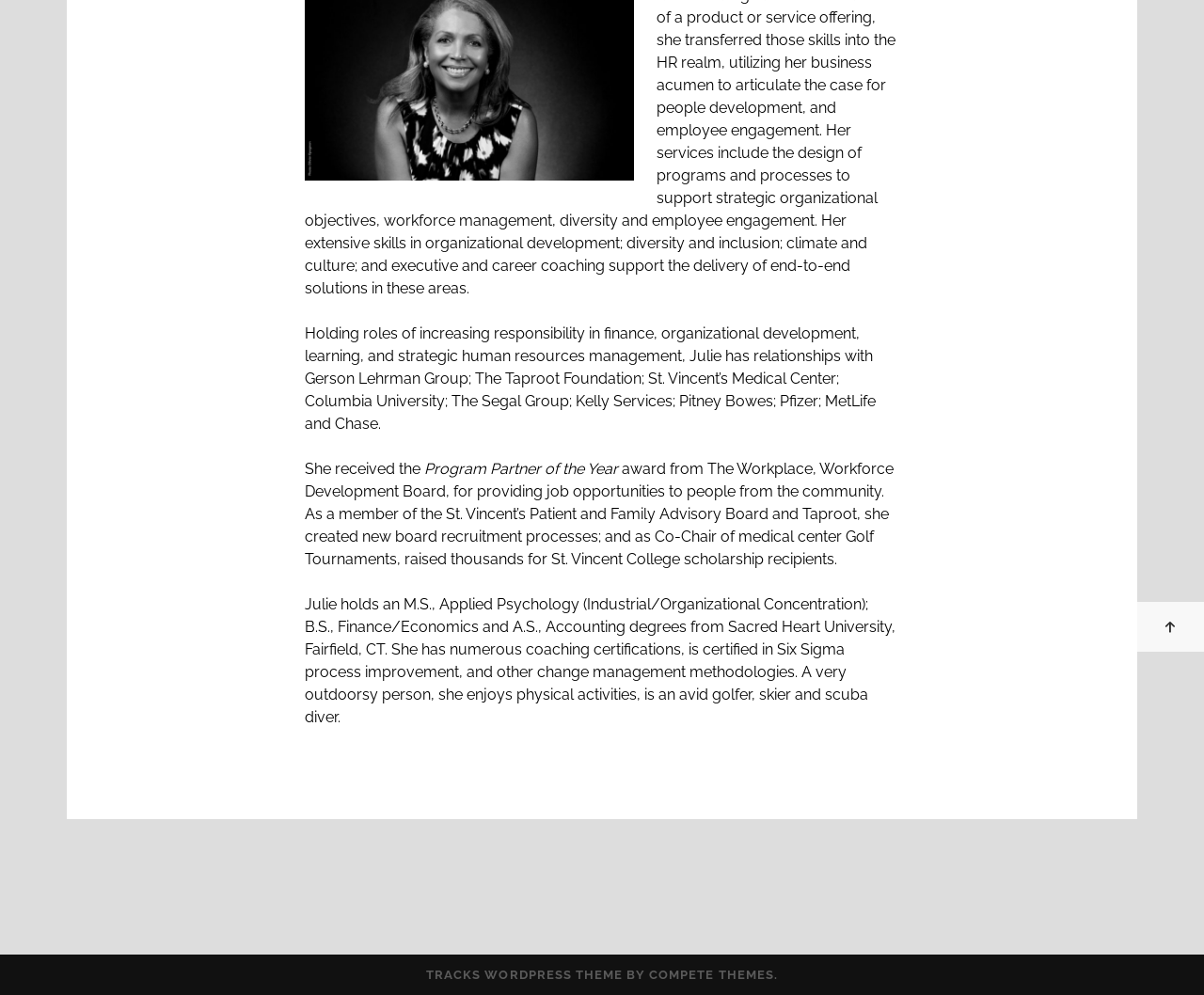Using the webpage screenshot, find the UI element described by alt="Daily Post Nigeria". Provide the bounding box coordinates in the format (top-left x, top-left y, bottom-right x, bottom-right y), ensuring all values are floating point numbers between 0 and 1.

None